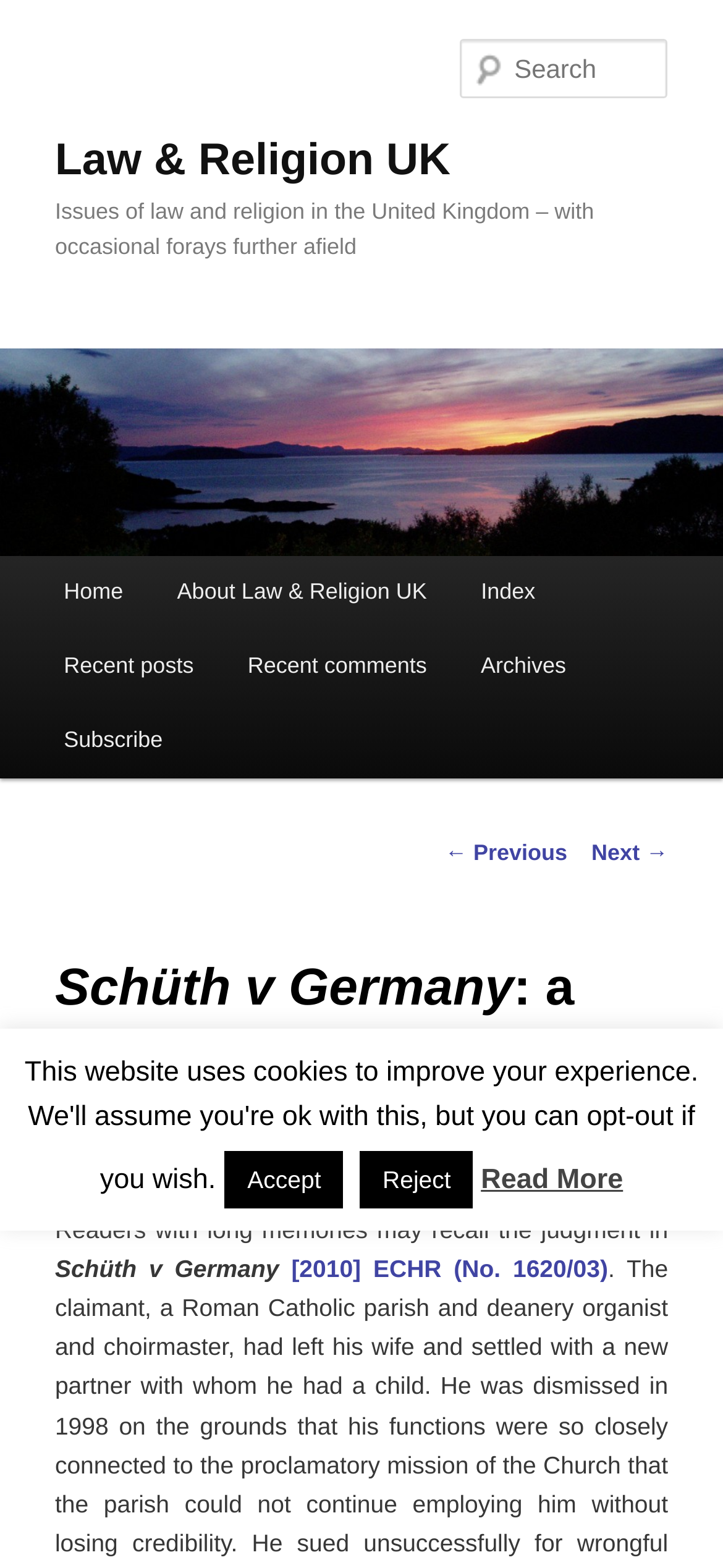Find and indicate the bounding box coordinates of the region you should select to follow the given instruction: "Go to the home page".

[0.051, 0.354, 0.208, 0.402]